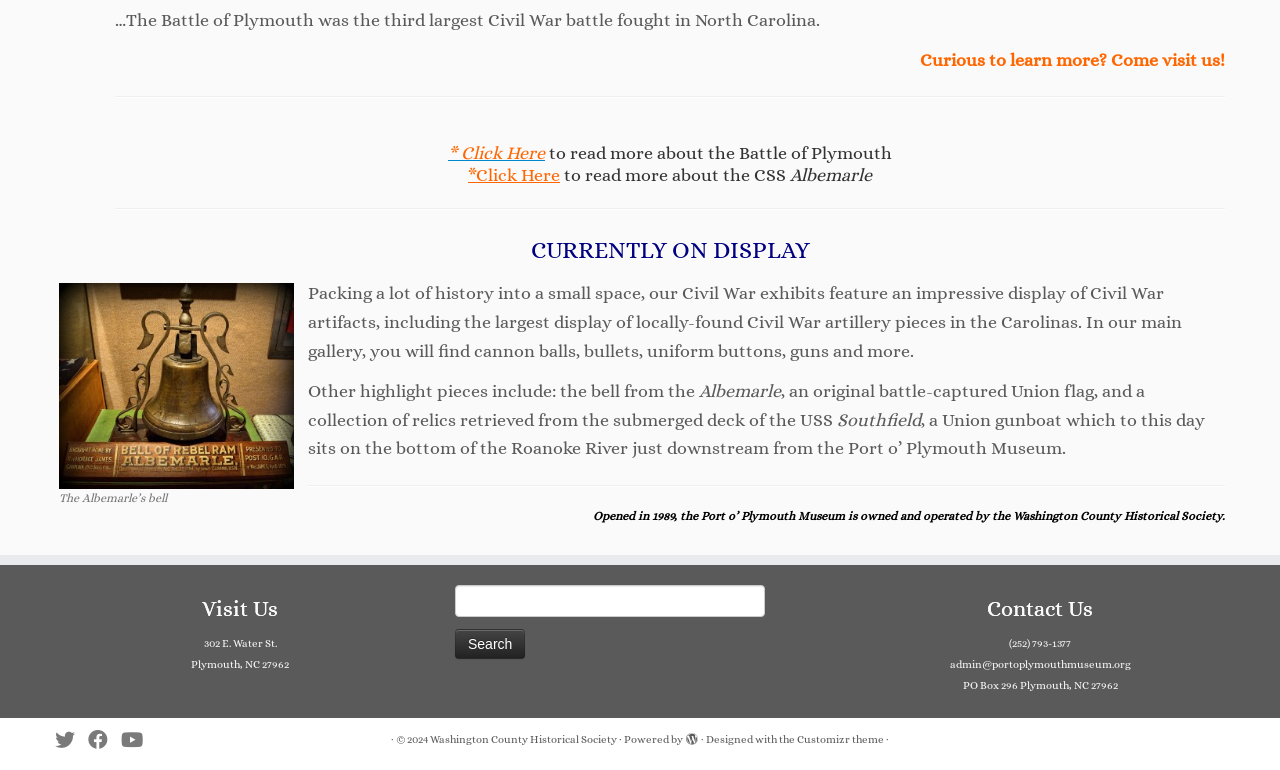Extract the bounding box coordinates for the HTML element that matches this description: "Portfolio". The coordinates should be four float numbers between 0 and 1, i.e., [left, top, right, bottom].

None